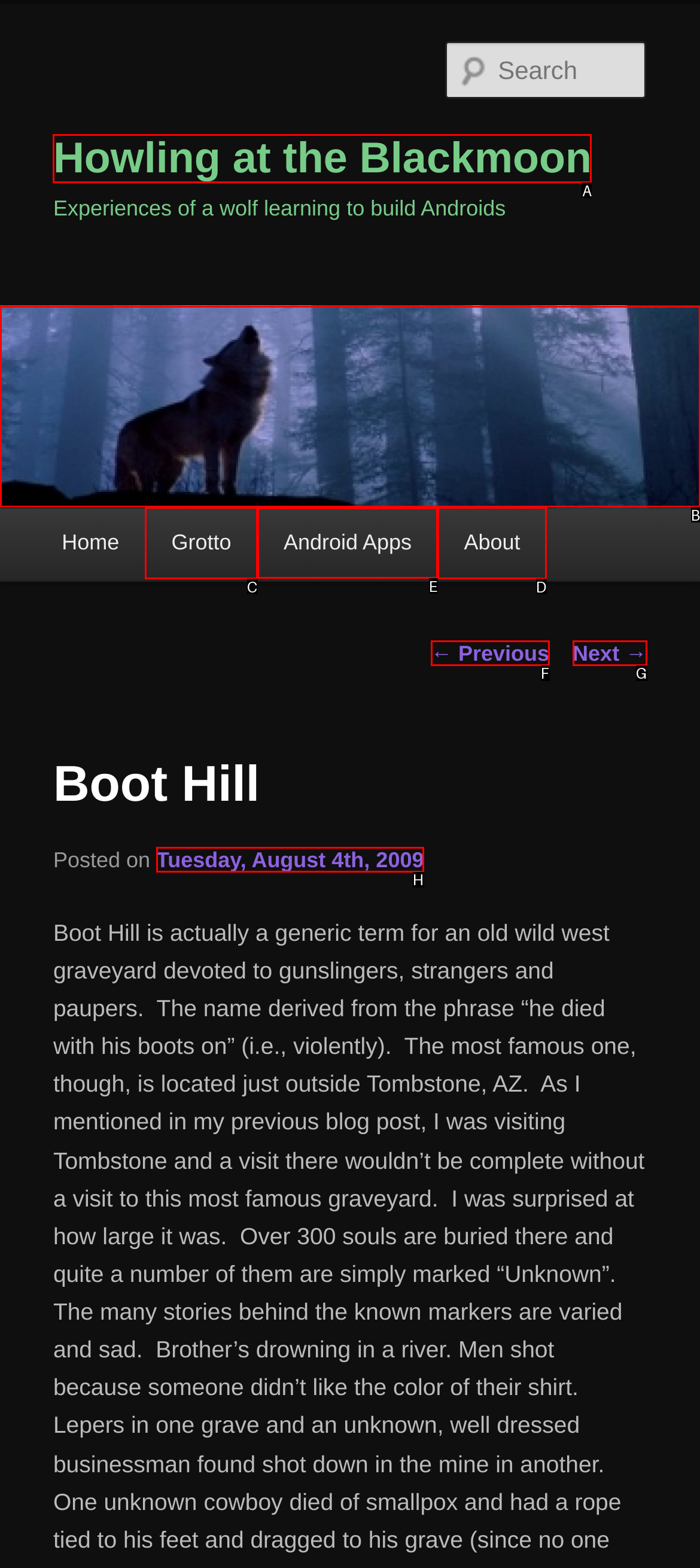Determine which option you need to click to execute the following task: Read the post about Android Apps. Provide your answer as a single letter.

E